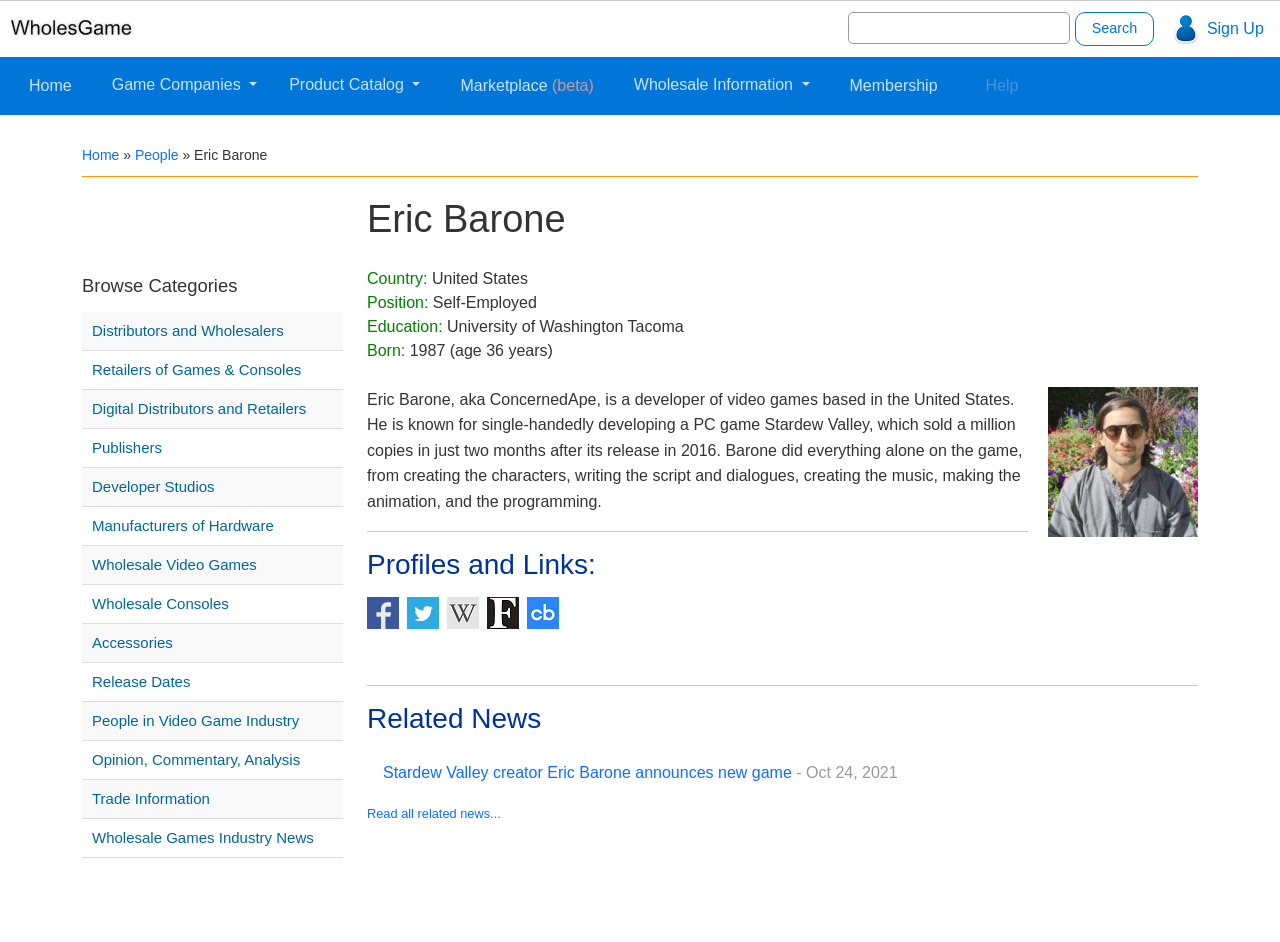Find the bounding box coordinates of the clickable area required to complete the following action: "go to home page".

None